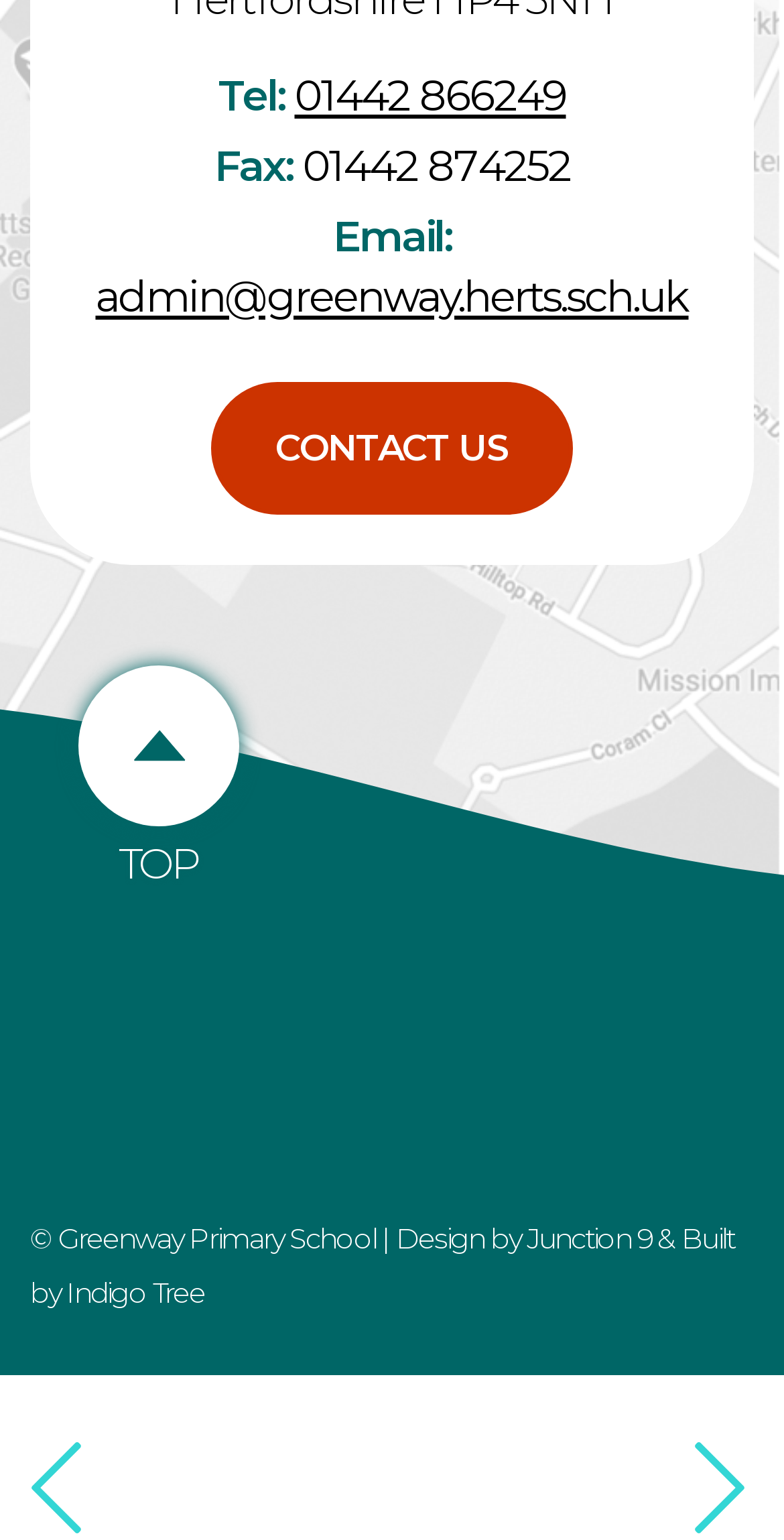Can you find the bounding box coordinates for the UI element given this description: "aria-label="Back to Top""? Provide the coordinates as four float numbers between 0 and 1: [left, top, right, bottom].

[0.1, 0.432, 0.305, 0.536]